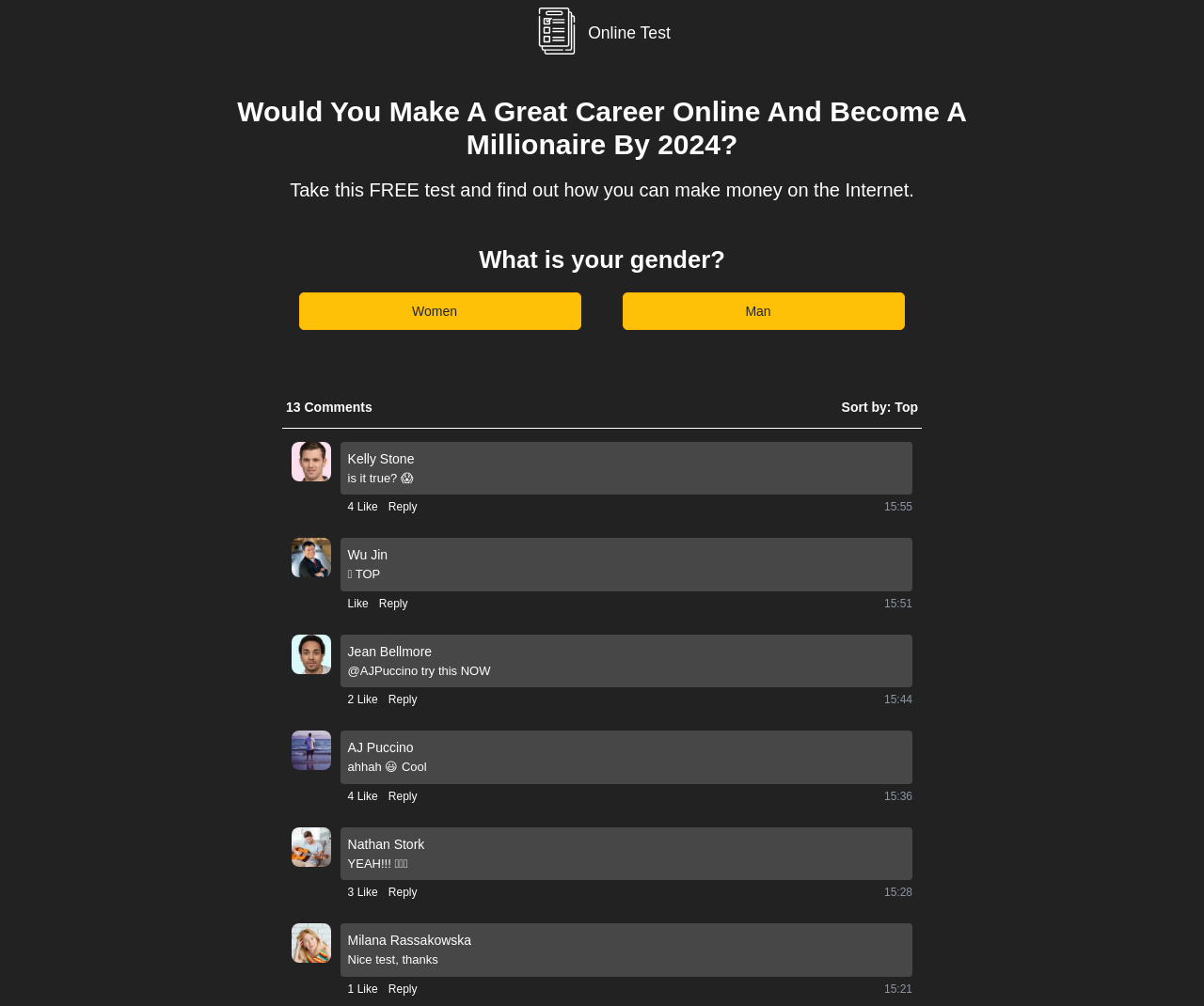Respond to the question below with a single word or phrase:
What is the topic of the survey?

Career online